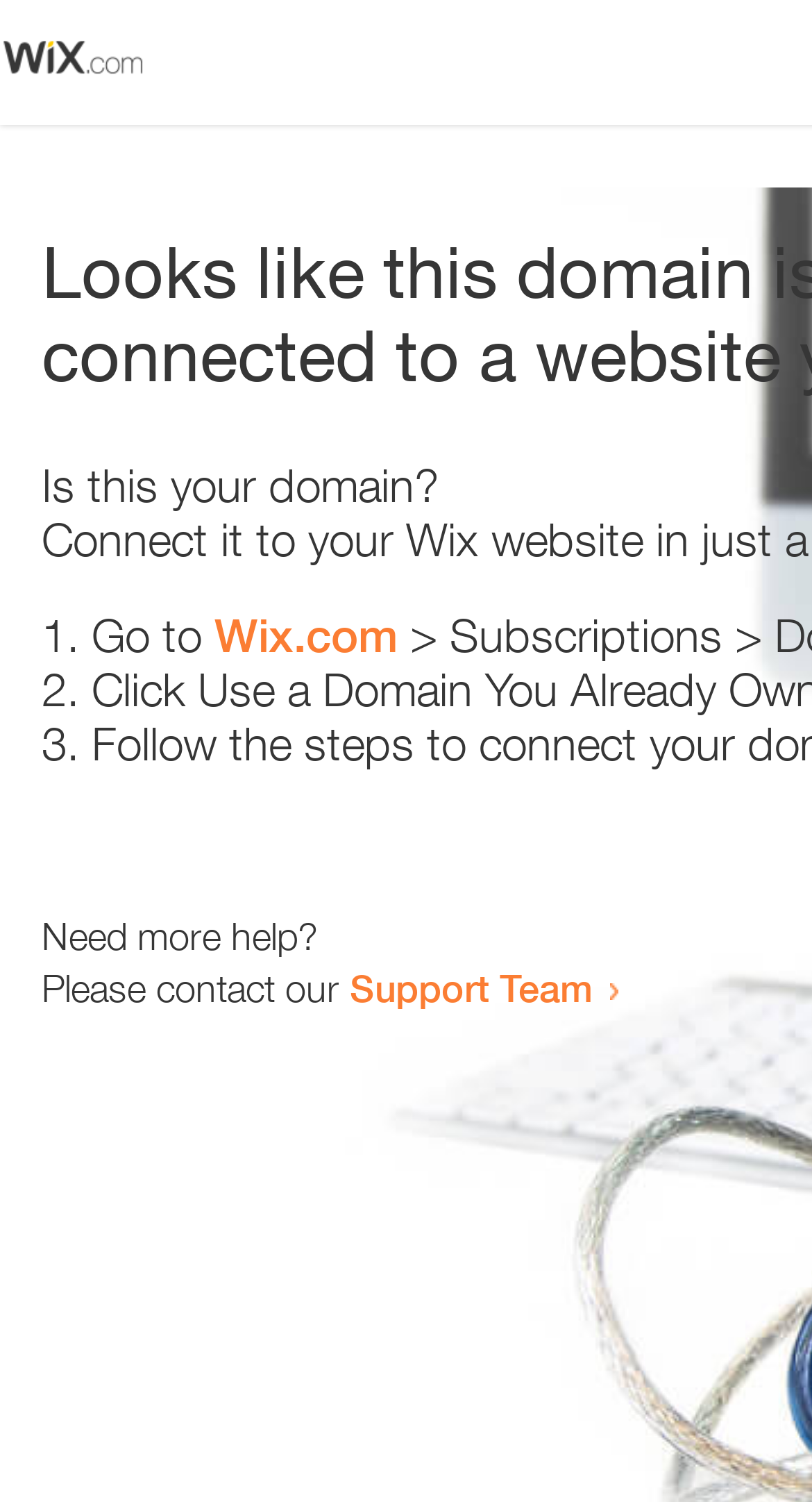Please determine the bounding box of the UI element that matches this description: Wix.com. The coordinates should be given as (top-left x, top-left y, bottom-right x, bottom-right y), with all values between 0 and 1.

[0.264, 0.405, 0.49, 0.441]